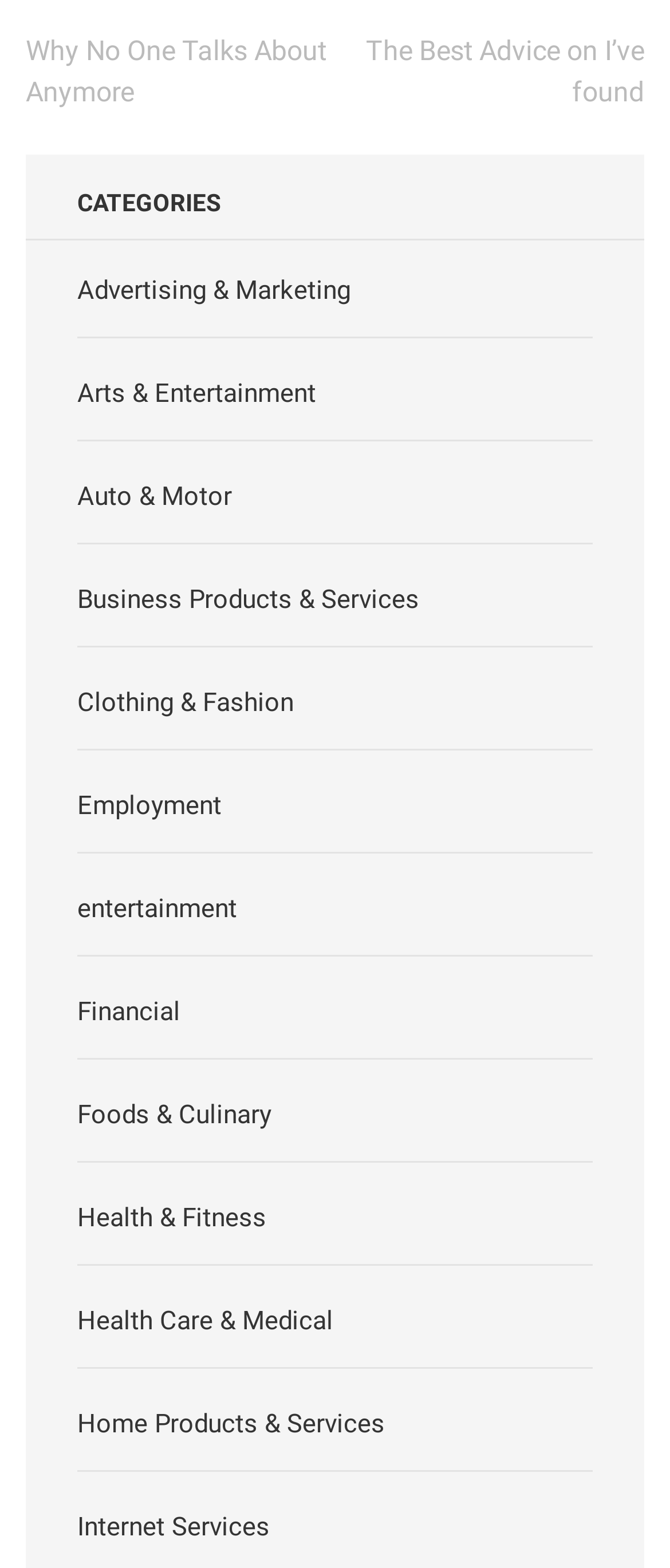Refer to the image and provide a thorough answer to this question:
Are the categories listed in alphabetical order?

The categories listed on the webpage are in alphabetical order, starting from 'Advertising & Marketing' and ending with 'Internet Services'. This suggests that the webpage is organized in a way that makes it easy for users to find specific categories.